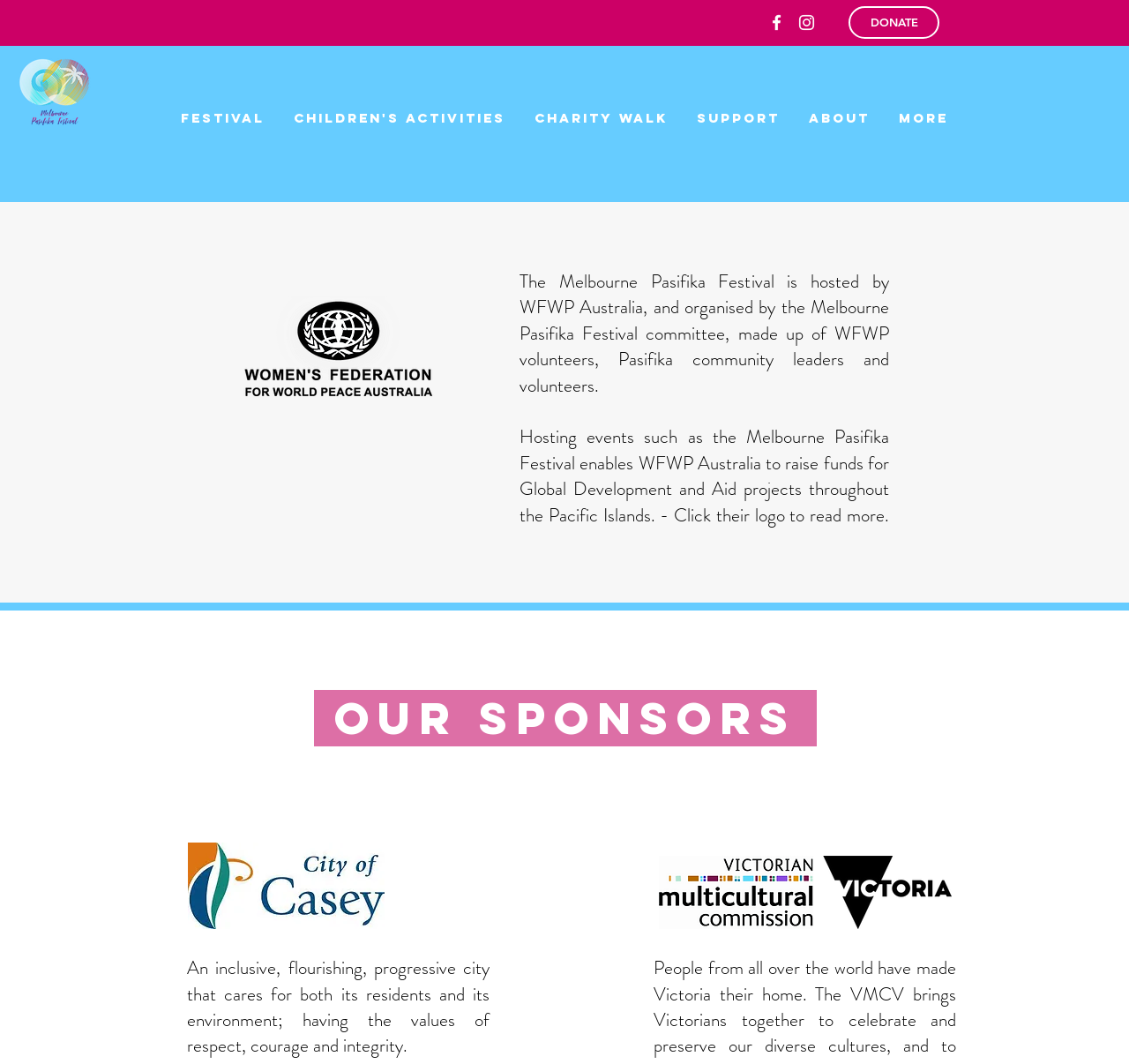Using the provided element description, identify the bounding box coordinates as (top-left x, top-left y, bottom-right x, bottom-right y). Ensure all values are between 0 and 1. Description: MK Cabinetry Shop

None